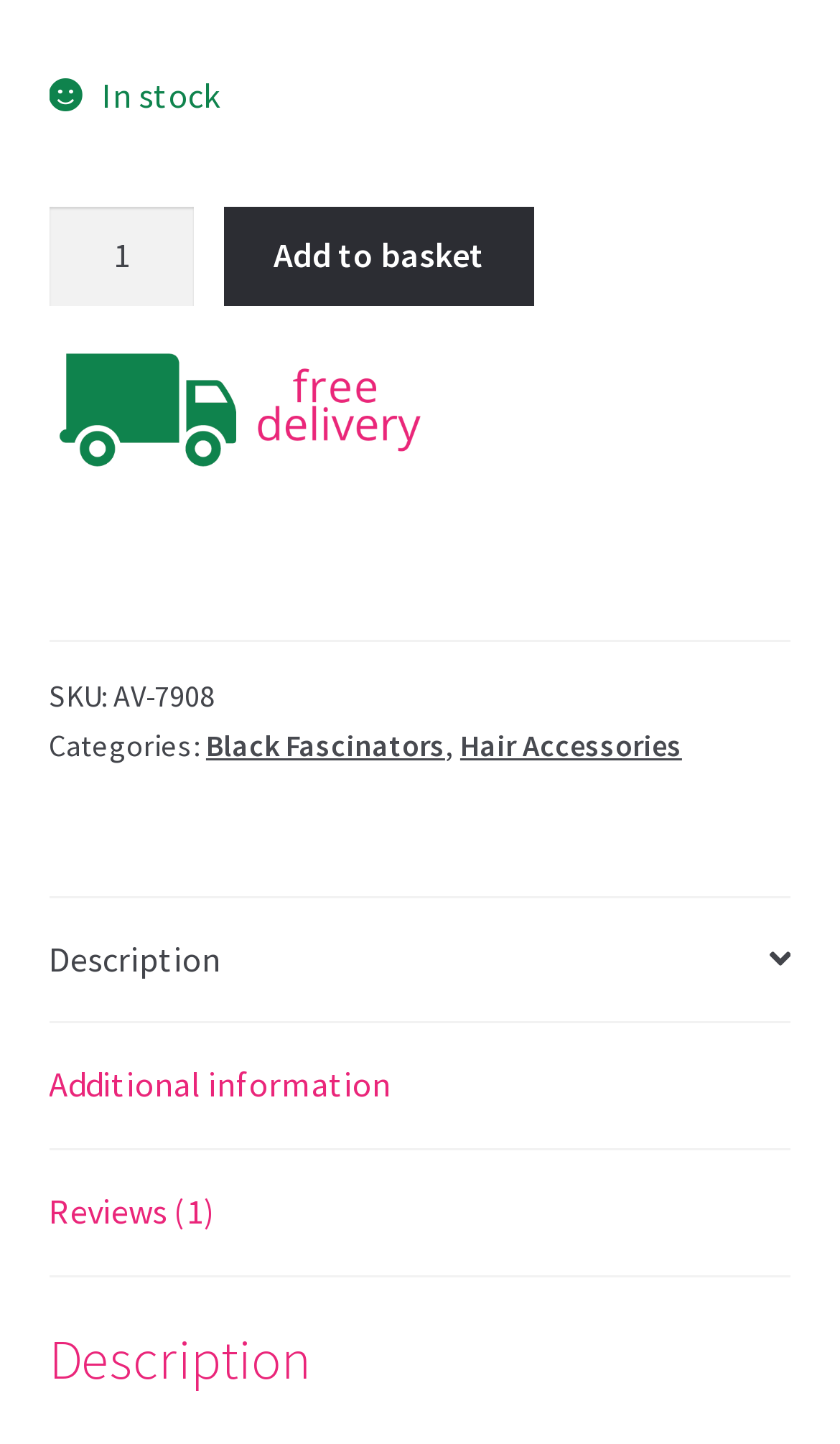Determine the bounding box coordinates for the area you should click to complete the following instruction: "Check reviews".

[0.058, 0.797, 0.942, 0.883]